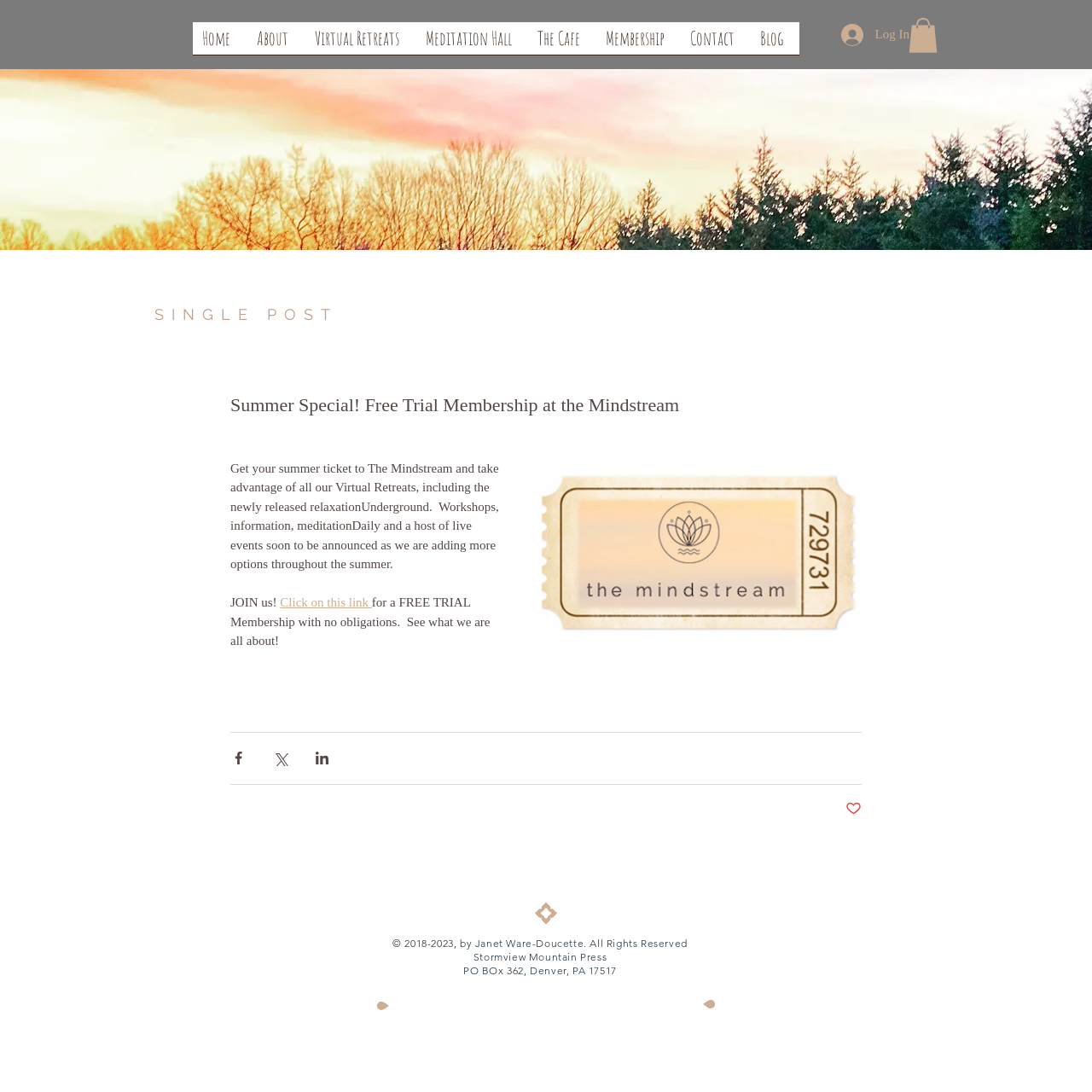Based on the provided description, "Log In", find the bounding box of the corresponding UI element in the screenshot.

[0.759, 0.017, 0.844, 0.046]